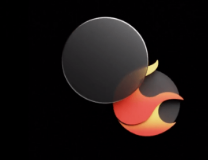Consider the image and give a detailed and elaborate answer to the question: 
What shape partially overlaps with the flame?

The circular element partially overlaps with the flame, creating a striking visual contrast against the black background, which is a key feature of the logo's design.